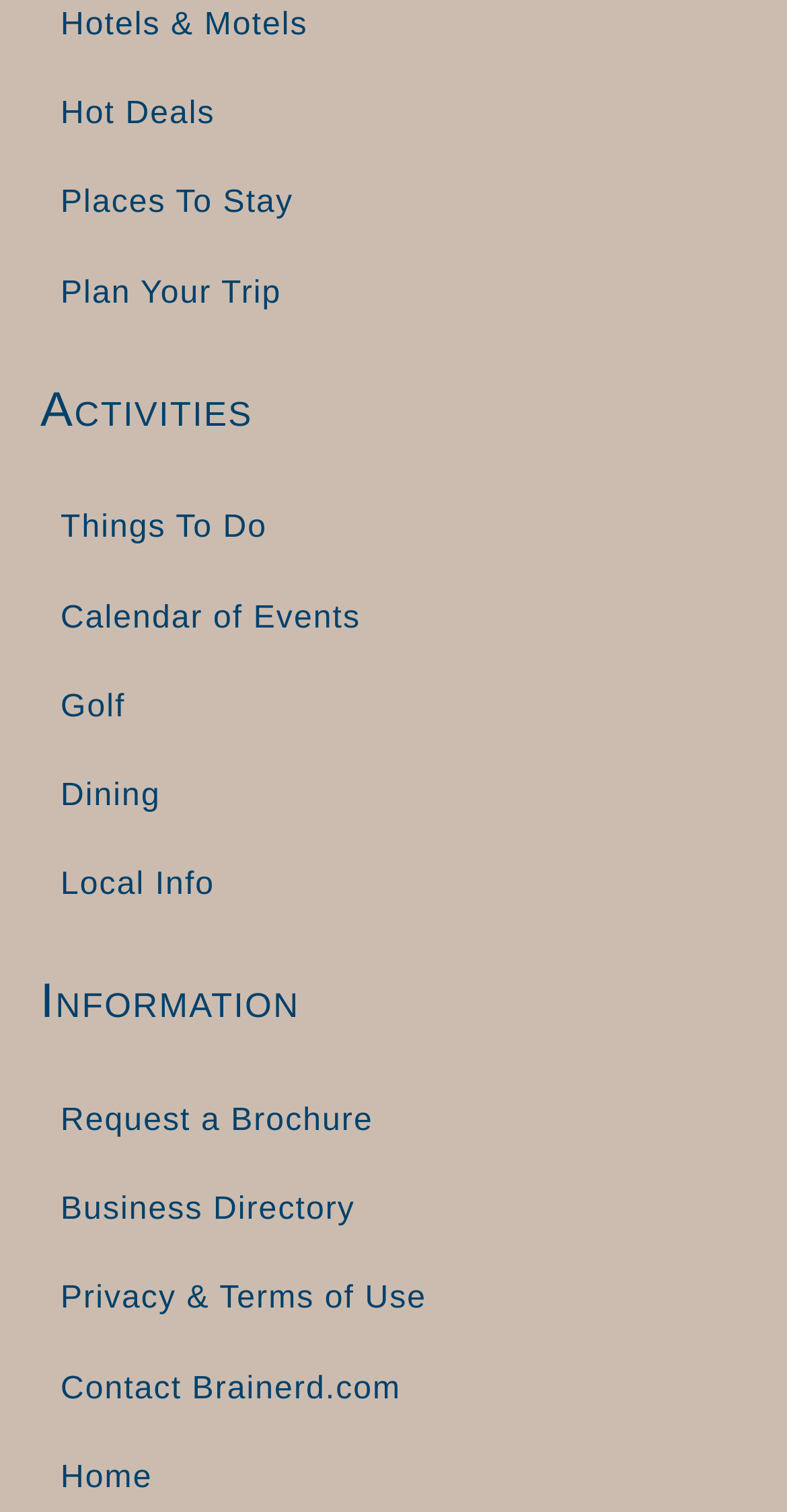Locate the bounding box coordinates of the element that should be clicked to fulfill the instruction: "Explore Plan Your Trip".

[0.051, 0.165, 0.949, 0.223]